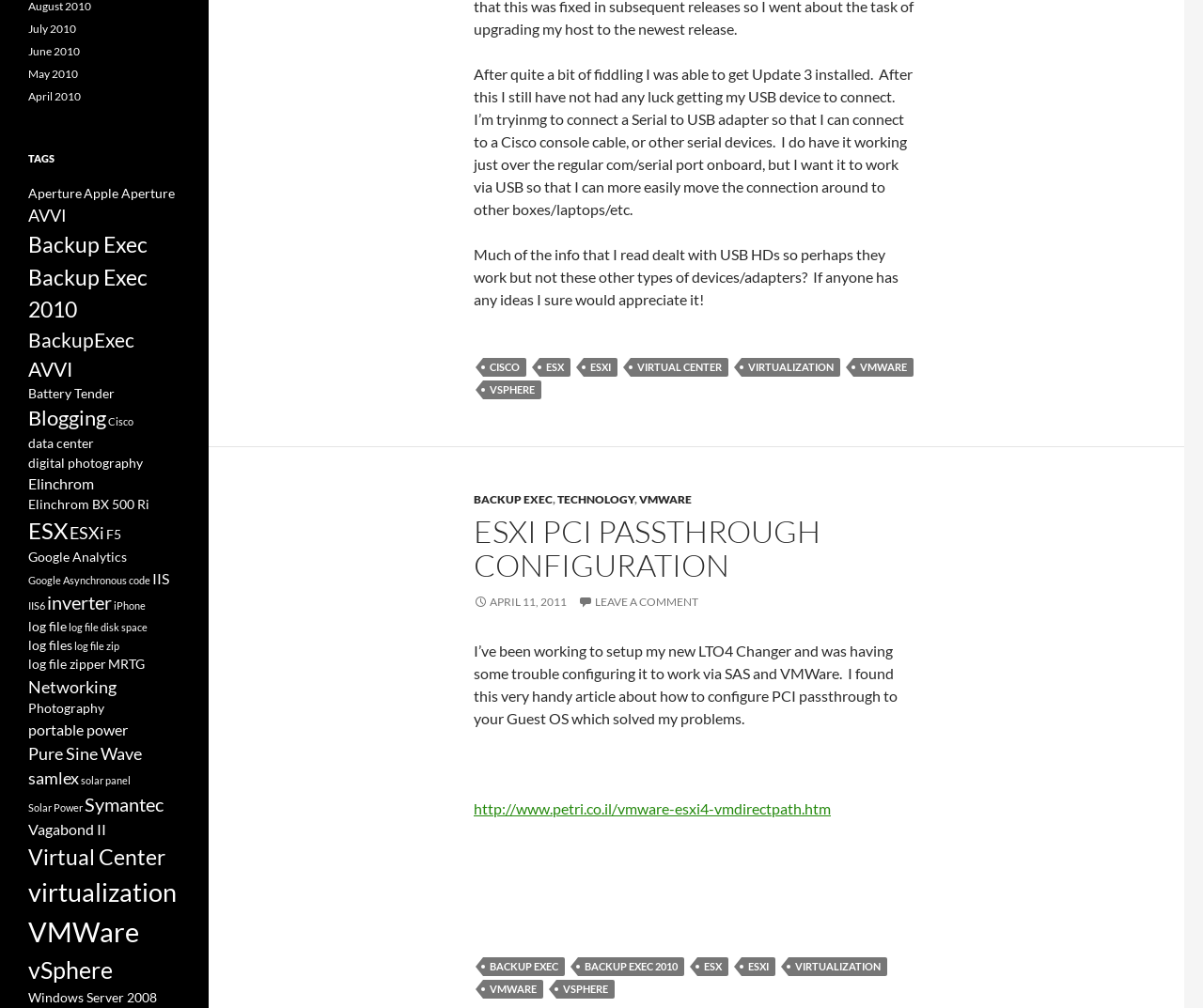How many items are tagged with 'VMWare'?
Based on the image, provide your answer in one word or phrase.

17 items